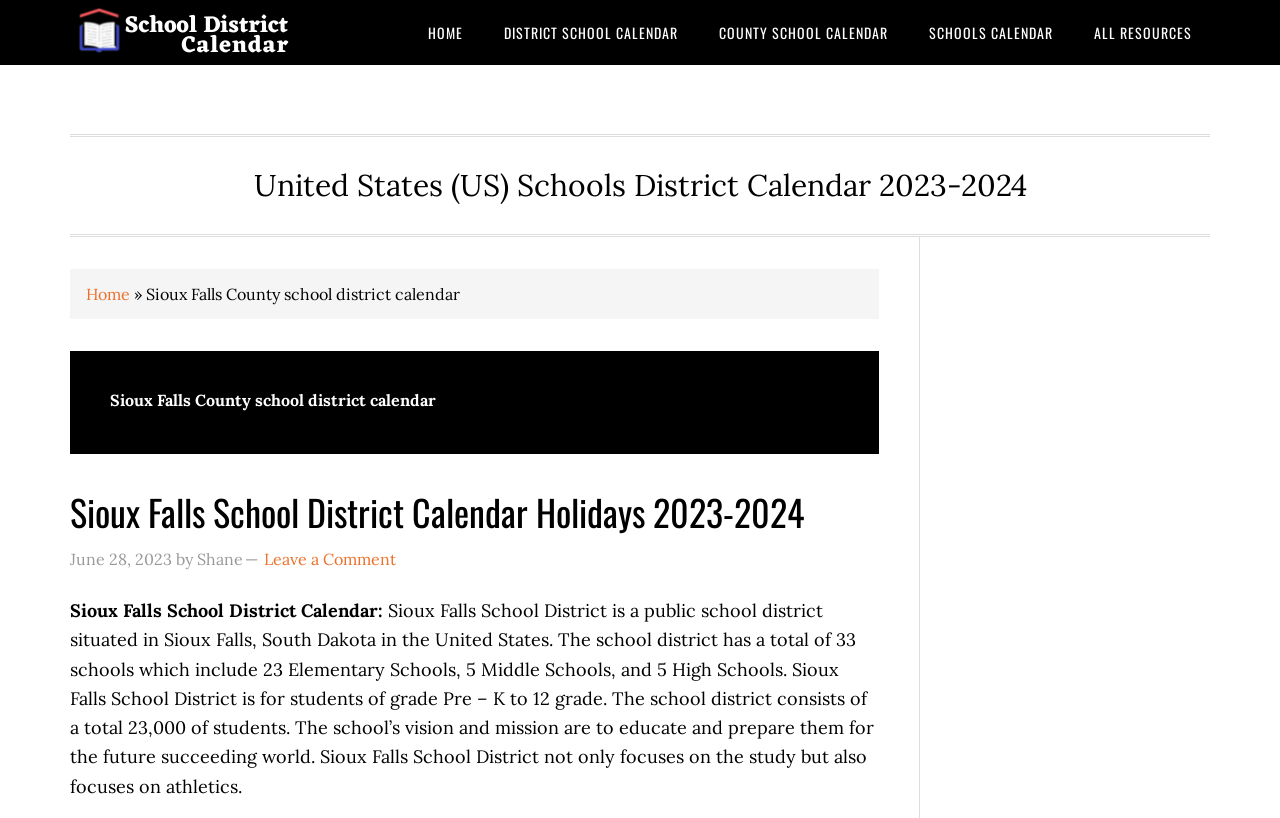Please specify the bounding box coordinates of the clickable region to carry out the following instruction: "Leave a comment". The coordinates should be four float numbers between 0 and 1, in the format [left, top, right, bottom].

[0.206, 0.671, 0.309, 0.696]